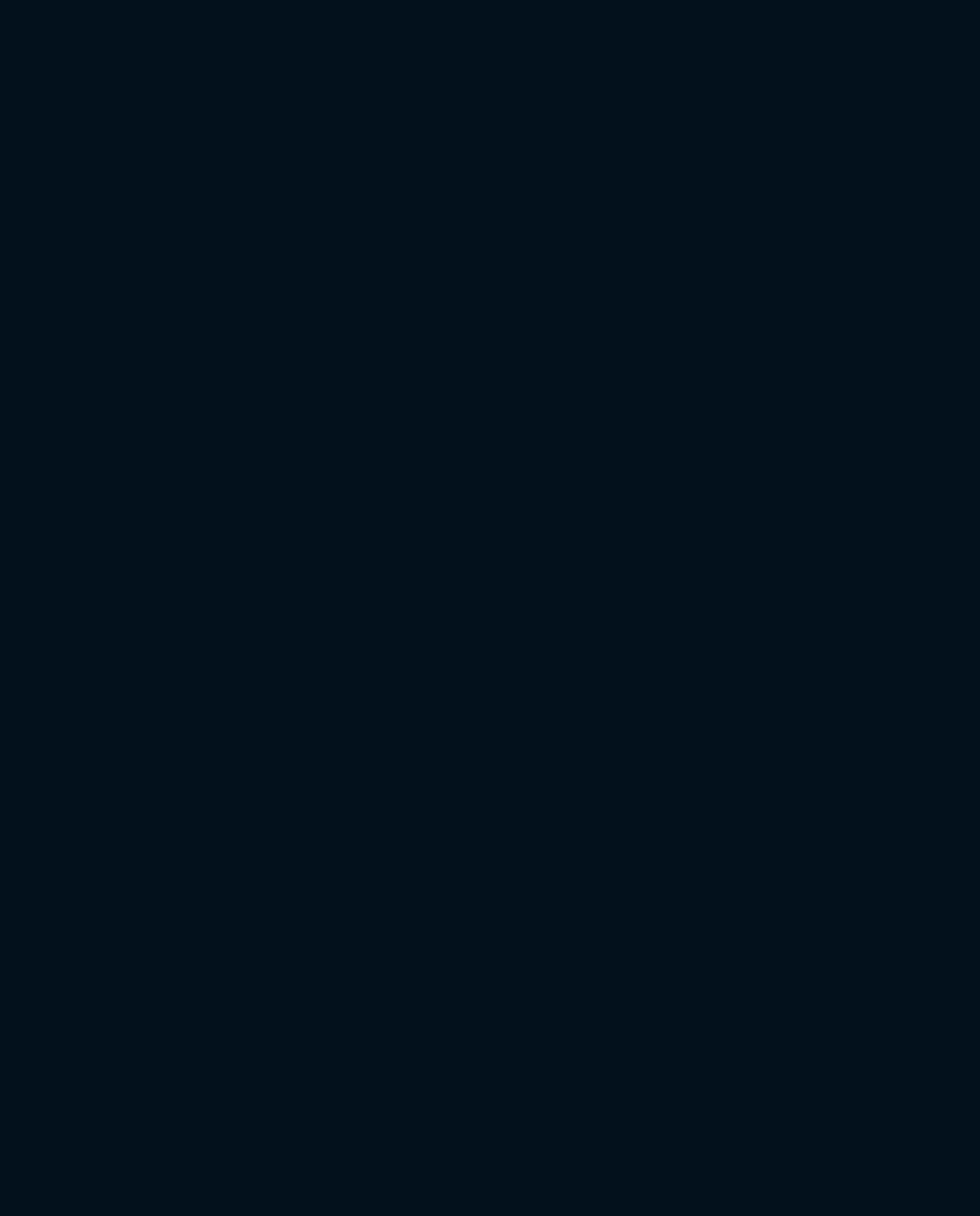Provide a brief response to the question below using a single word or phrase: 
What type of lights does Three Foot Dispensary use in the vegetative stage?

Cycloptics ceramic bulbs